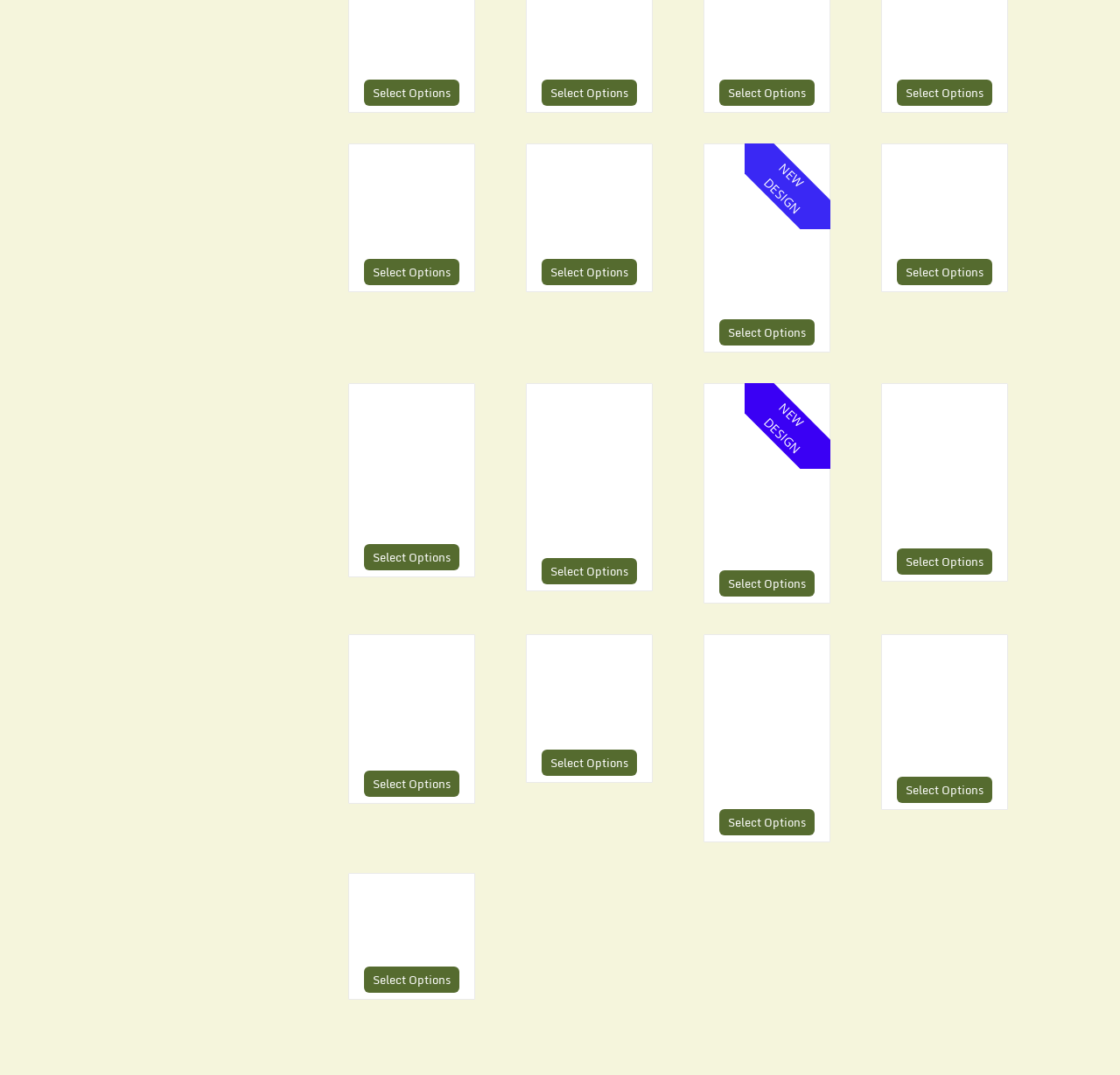Reply to the question with a single word or phrase:
How many 'NEW DESIGN' labels are on this webpage?

2